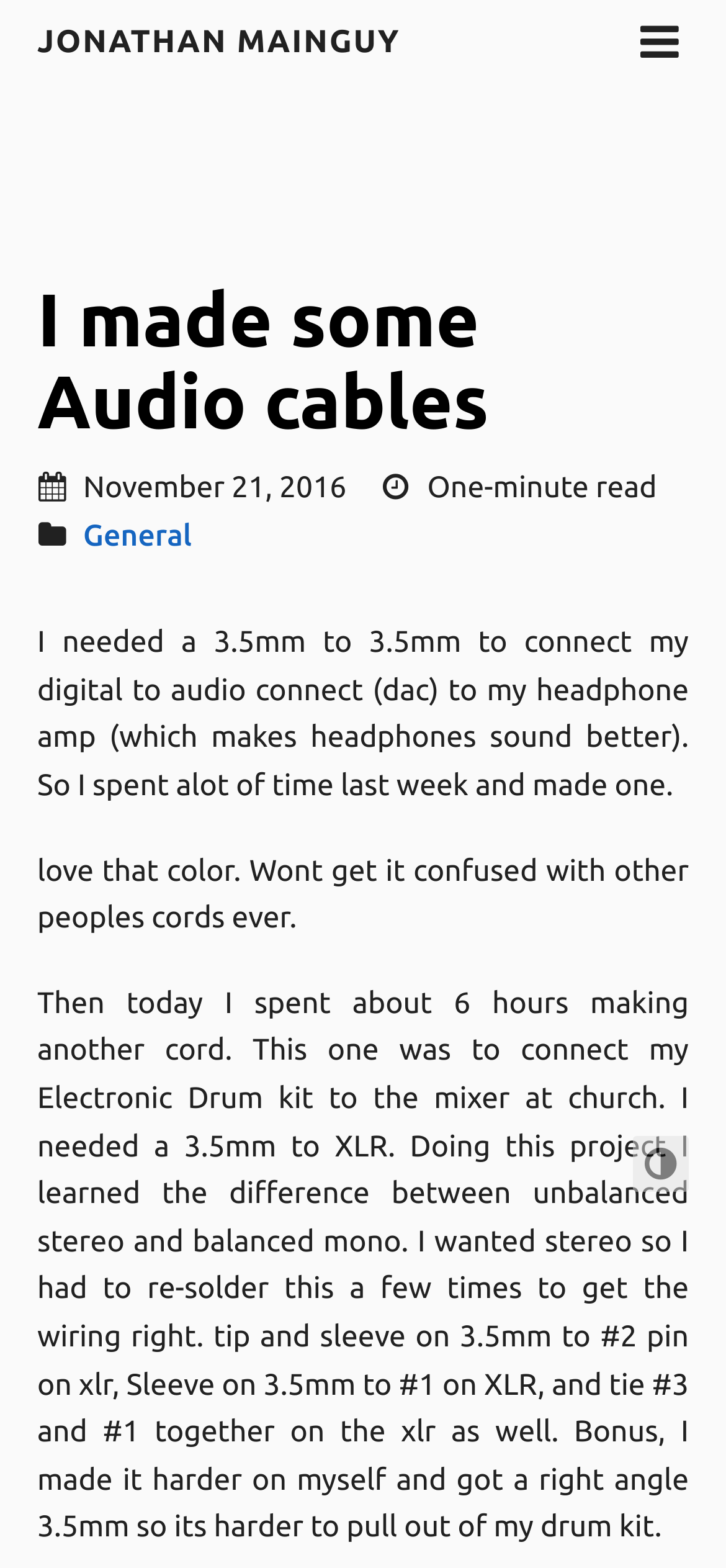Describe the webpage meticulously, covering all significant aspects.

The webpage appears to be a personal blog post about the author's experience making audio cables. At the top, there is a header section with the title "I made some Audio cables" and a link to the author's name, "JONATHAN MAINGUY", which is positioned near the top-left corner of the page. Below the title, there is a timestamp indicating that the post was published on November 21, 2016, and a note that the post is a "One-minute read".

The main content of the page is divided into three paragraphs. The first paragraph explains the author's need for a 3.5mm to 3.5mm audio cable to connect their digital audio converter to their headphone amplifier. The second paragraph is a brief comment about the author's fondness for the color of the cable they made. The third and longest paragraph describes the author's experience making another audio cable, this time to connect their electronic drum kit to a mixer at church. The author explains the technical details of the project, including the difference between unbalanced stereo and balanced mono, and the challenges they faced in getting the wiring right.

There are no images on the page, but there are several links, including one to the author's name and another to a category labeled "General". The overall layout of the page is simple and easy to follow, with clear headings and concise text.